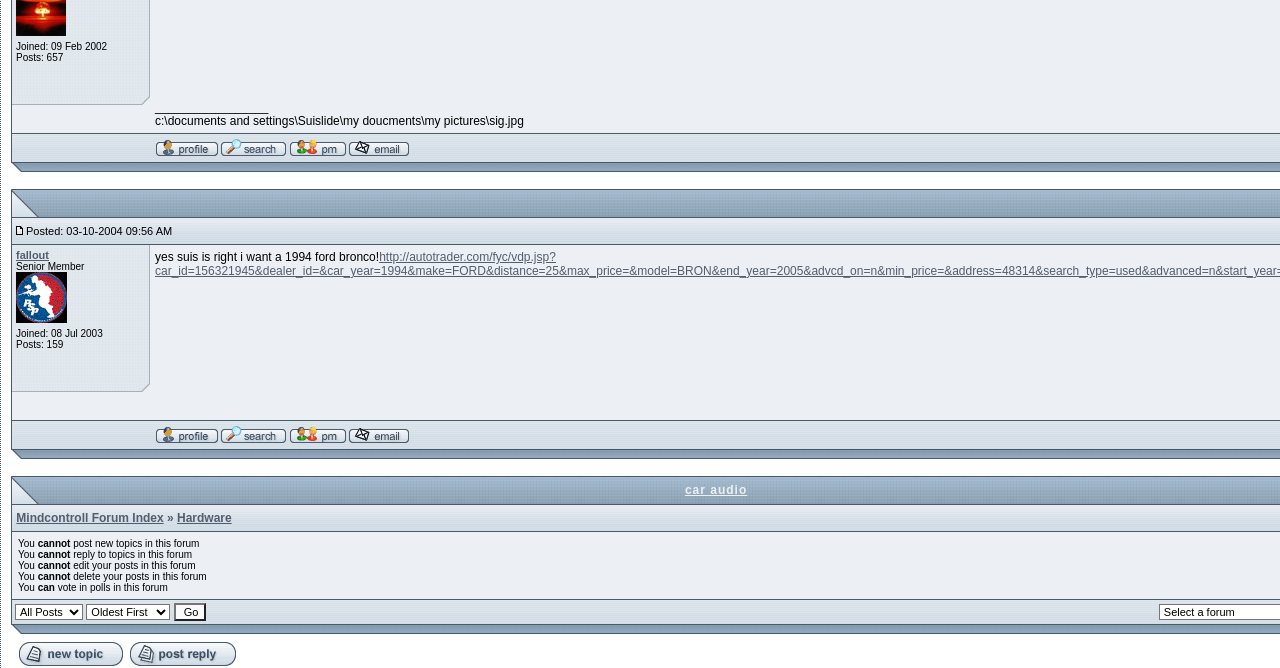Identify the bounding box coordinates for the region of the element that should be clicked to carry out the instruction: "Send private message". The bounding box coordinates should be four float numbers between 0 and 1, i.e., [left, top, right, bottom].

[0.226, 0.216, 0.27, 0.237]